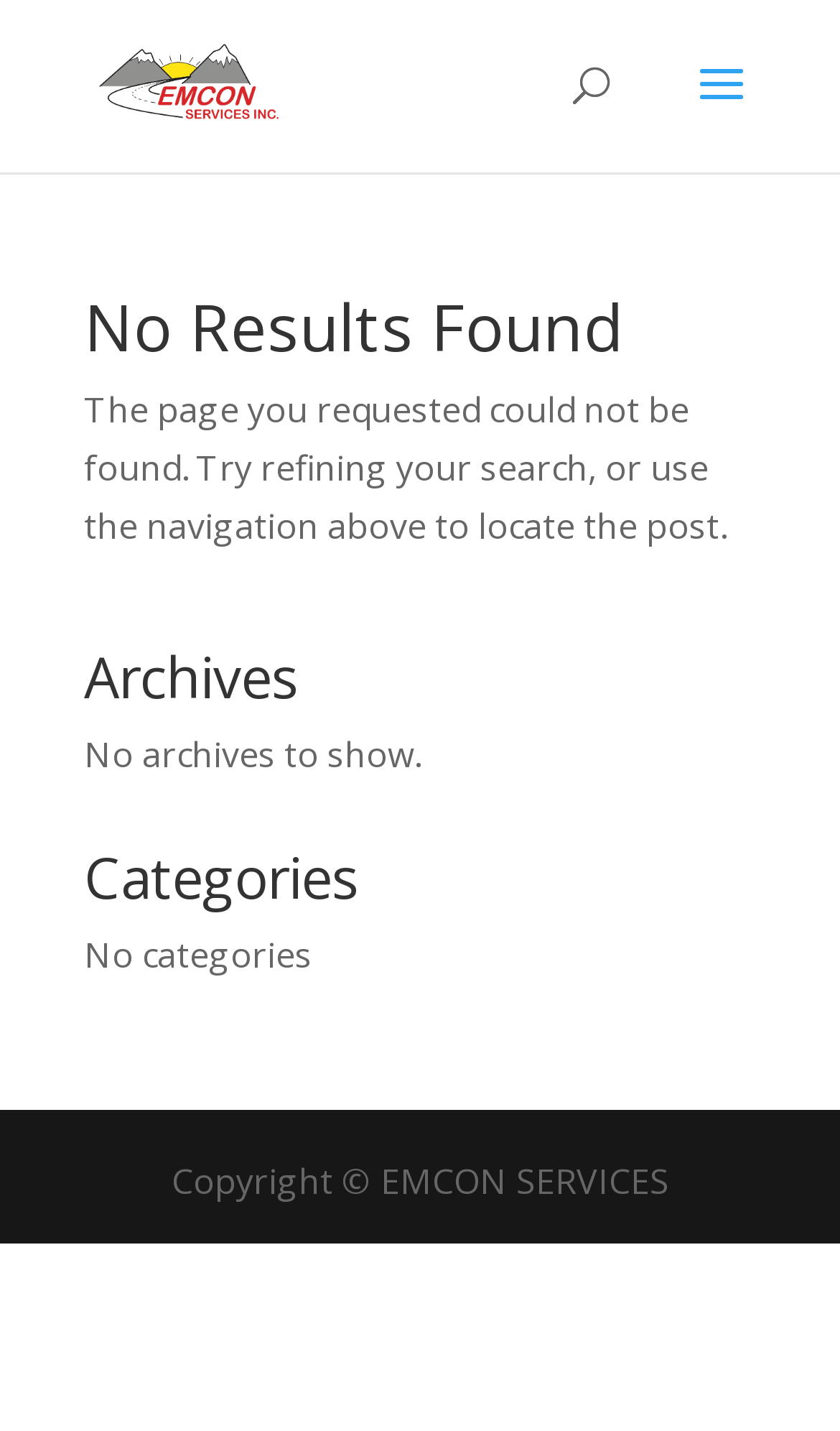Reply to the question below using a single word or brief phrase:
What is the copyright information?

Copyright EMCON SERVICES